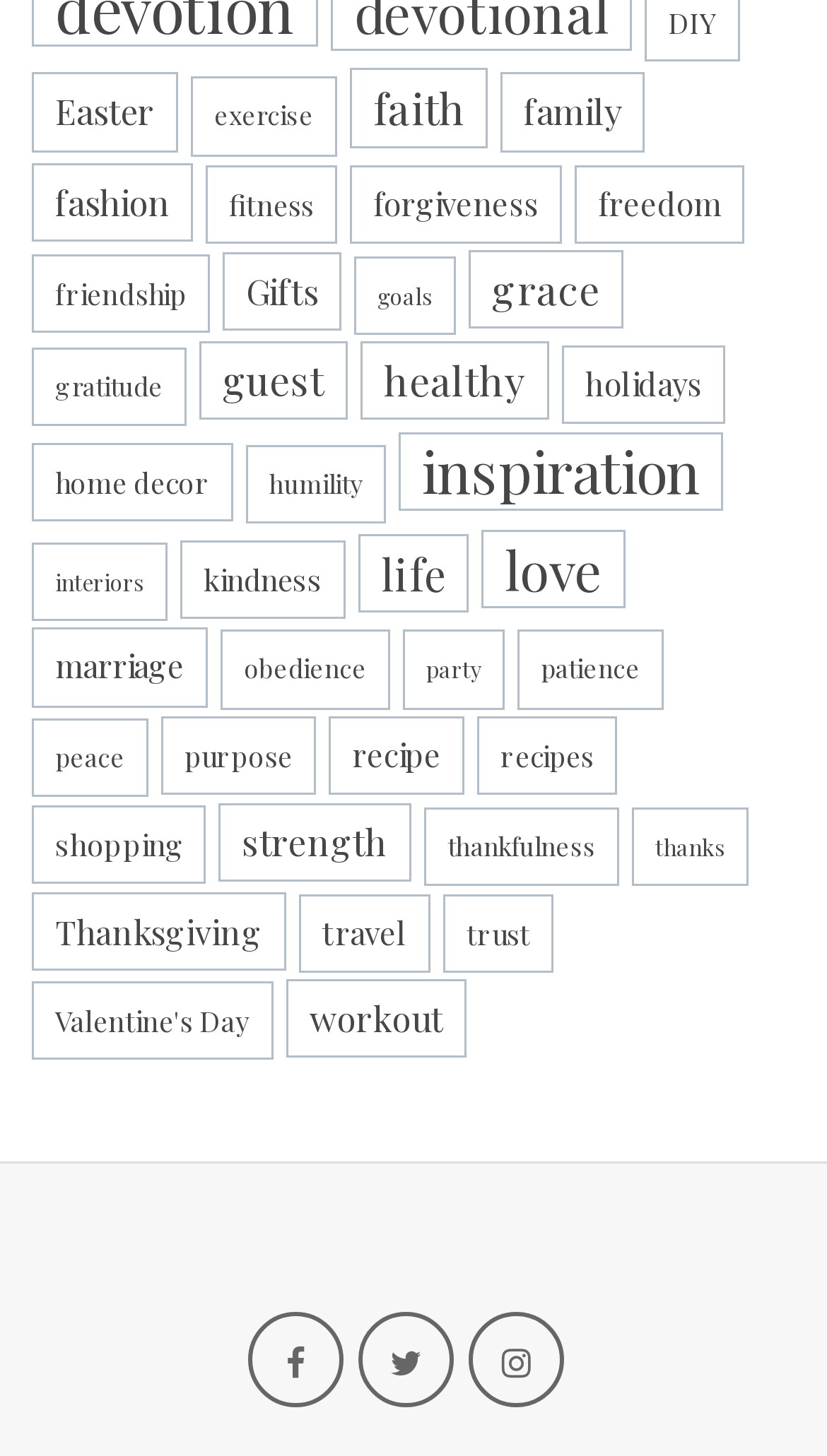Determine the bounding box coordinates for the clickable element required to fulfill the instruction: "Click on the 'fitness' link". Provide the coordinates as four float numbers between 0 and 1, i.e., [left, top, right, bottom].

[0.249, 0.113, 0.408, 0.167]